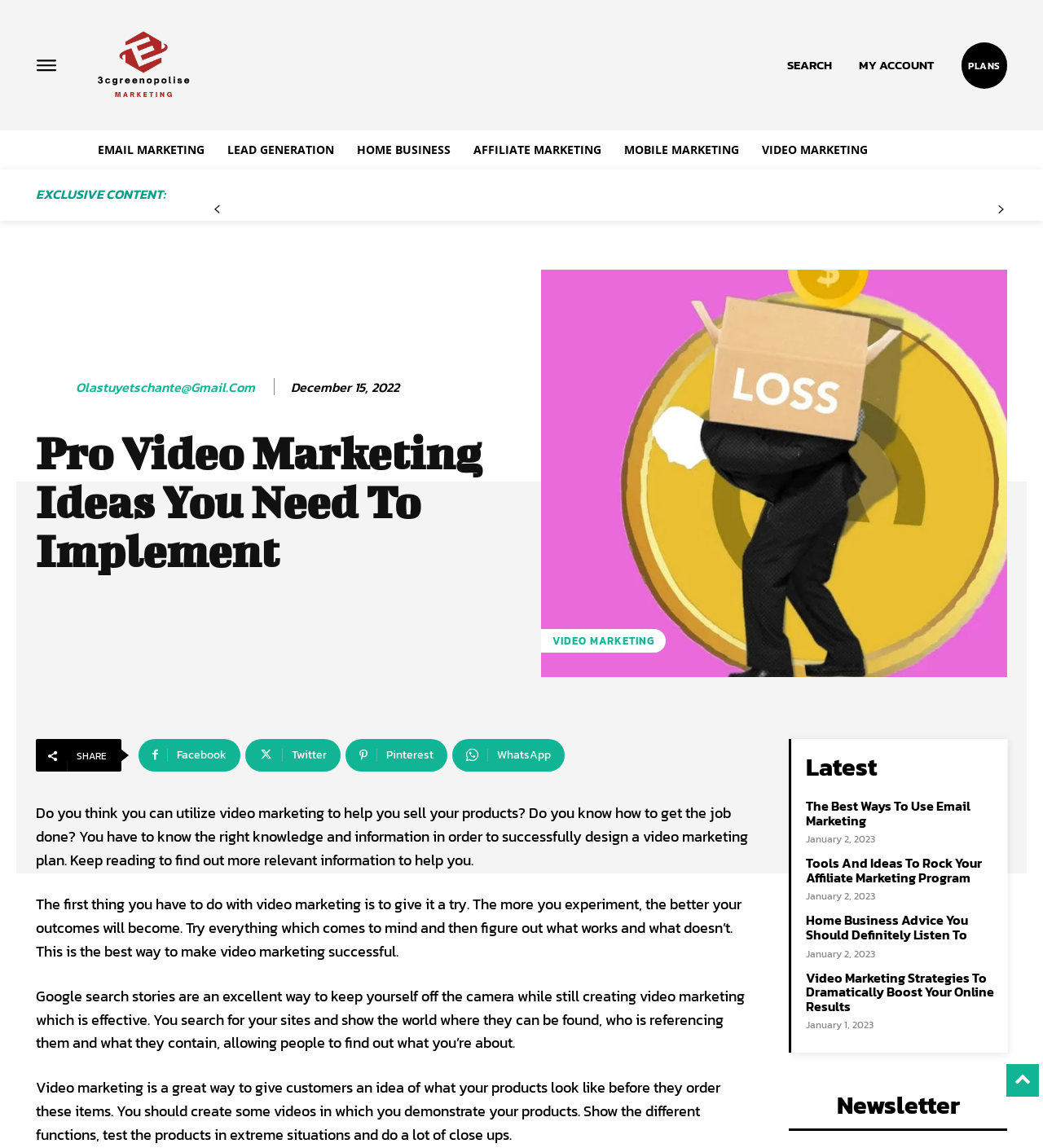Can you find and generate the webpage's heading?

Pro Video Marketing Ideas You Need To Implement